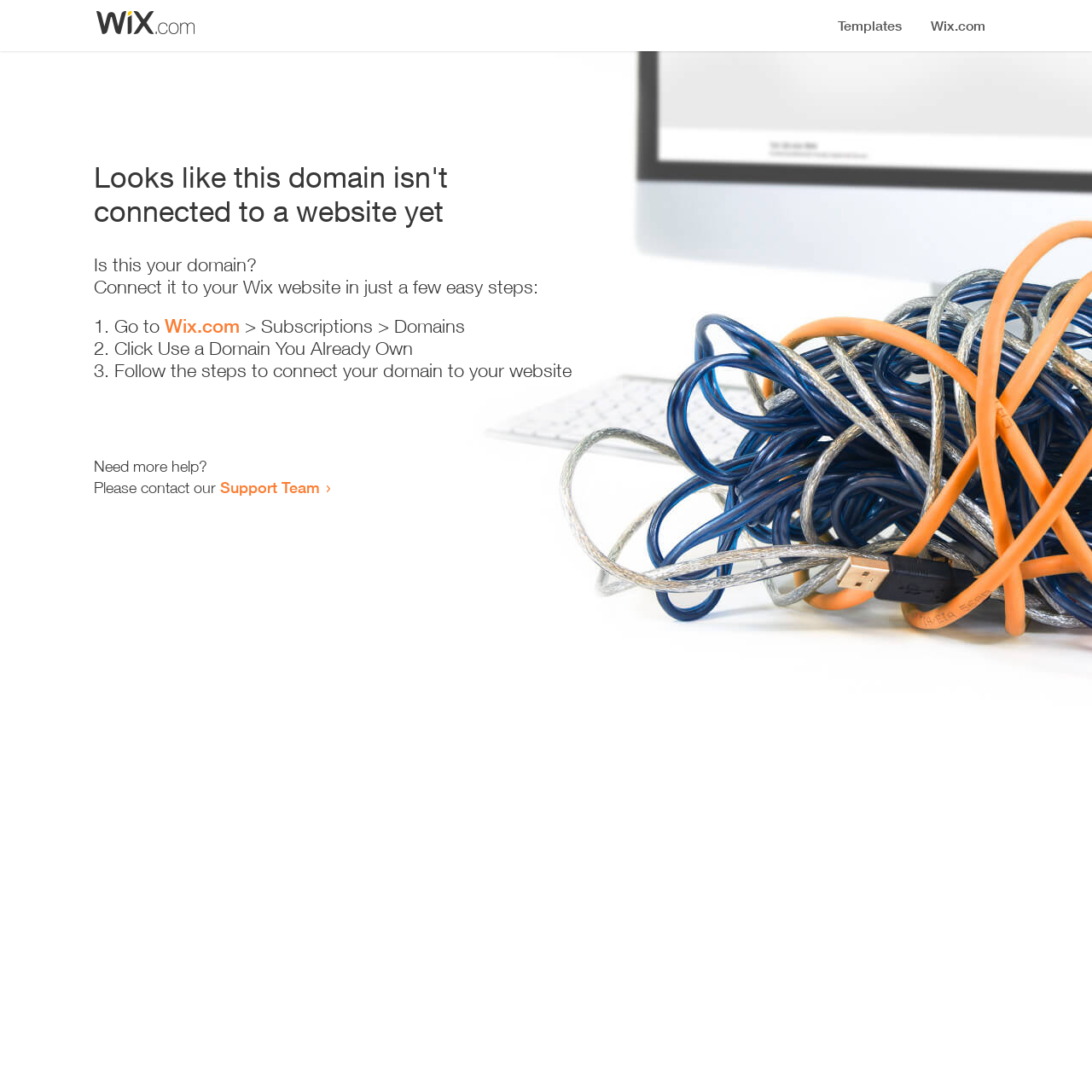Bounding box coordinates are specified in the format (top-left x, top-left y, bottom-right x, bottom-right y). All values are floating point numbers bounded between 0 and 1. Please provide the bounding box coordinate of the region this sentence describes: Support Team

[0.202, 0.438, 0.293, 0.455]